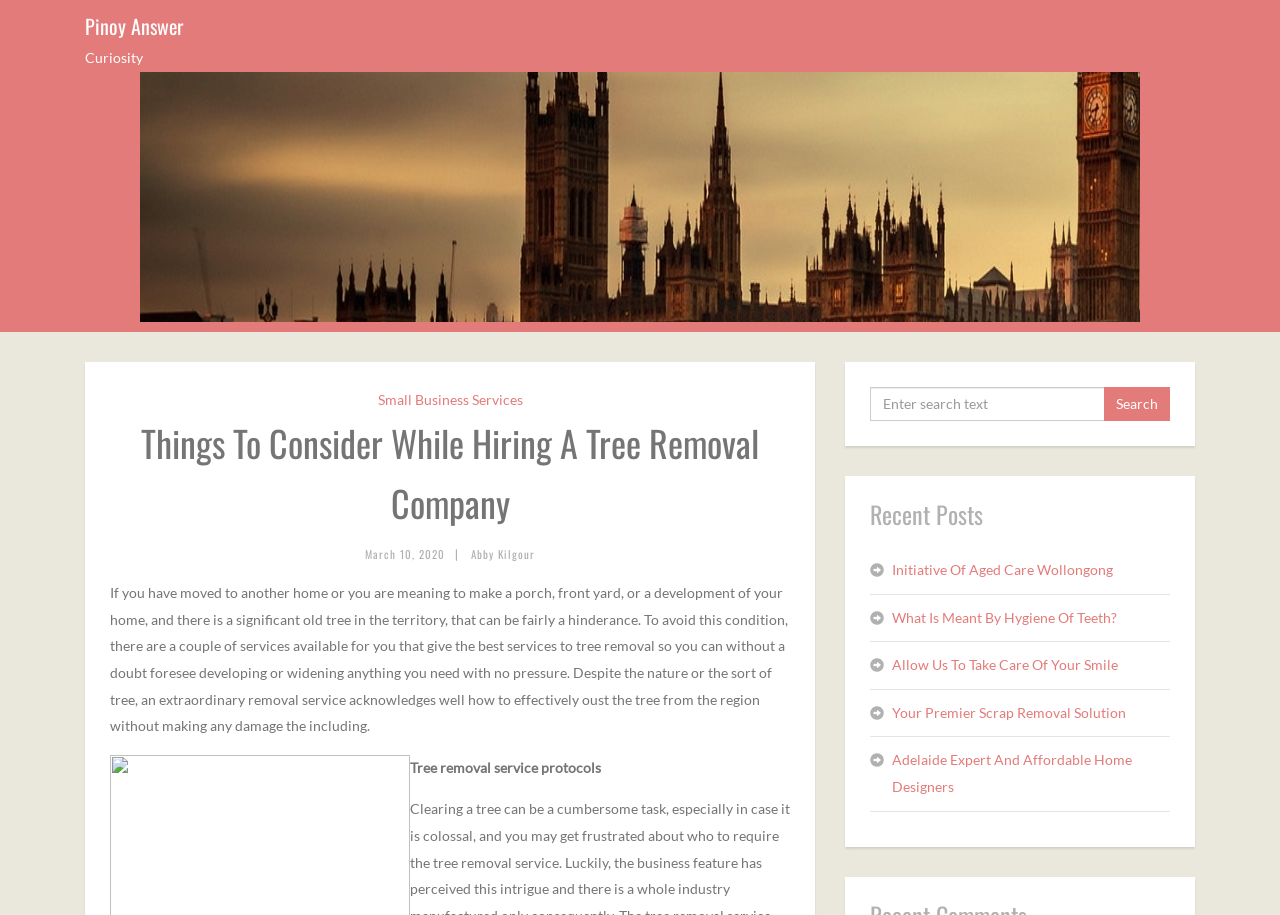Please locate the bounding box coordinates of the element that needs to be clicked to achieve the following instruction: "Read the article about tree removal". The coordinates should be four float numbers between 0 and 1, i.e., [left, top, right, bottom].

[0.086, 0.452, 0.617, 0.581]